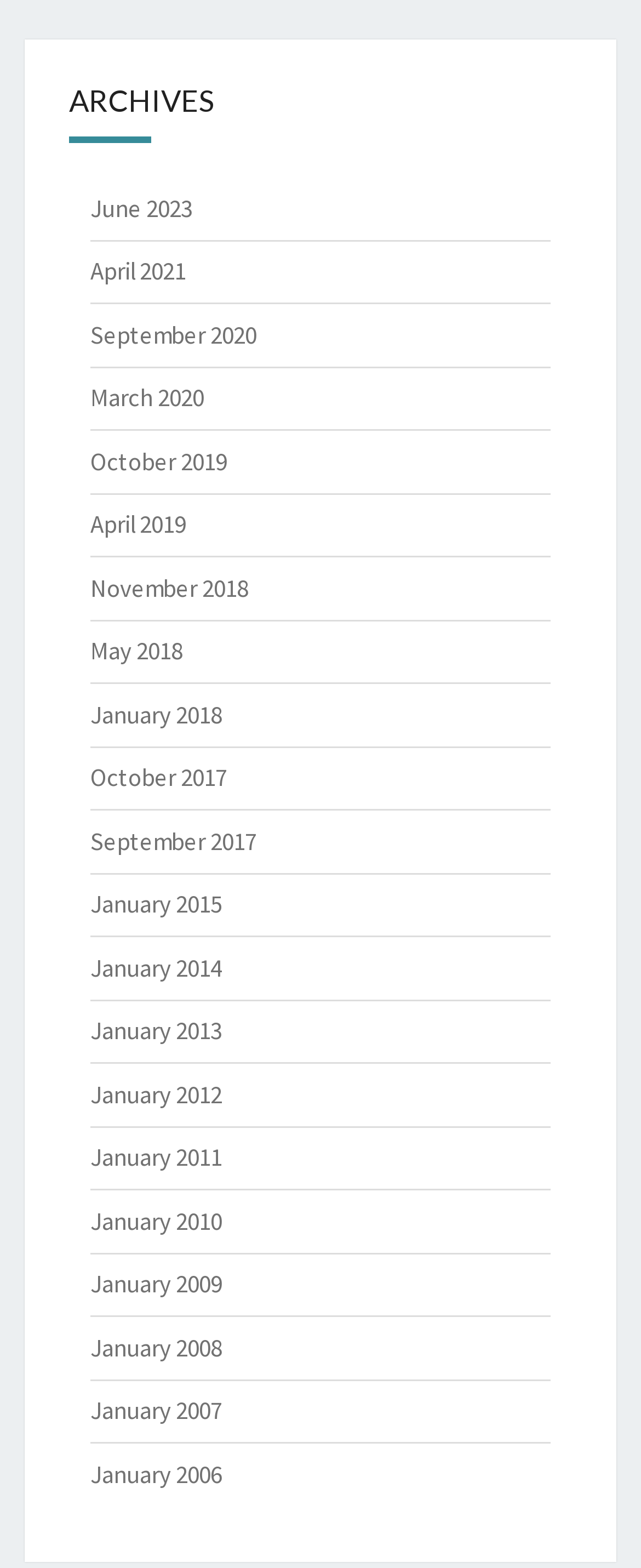Please give a succinct answer using a single word or phrase:
How many months are available in the year 2023?

1